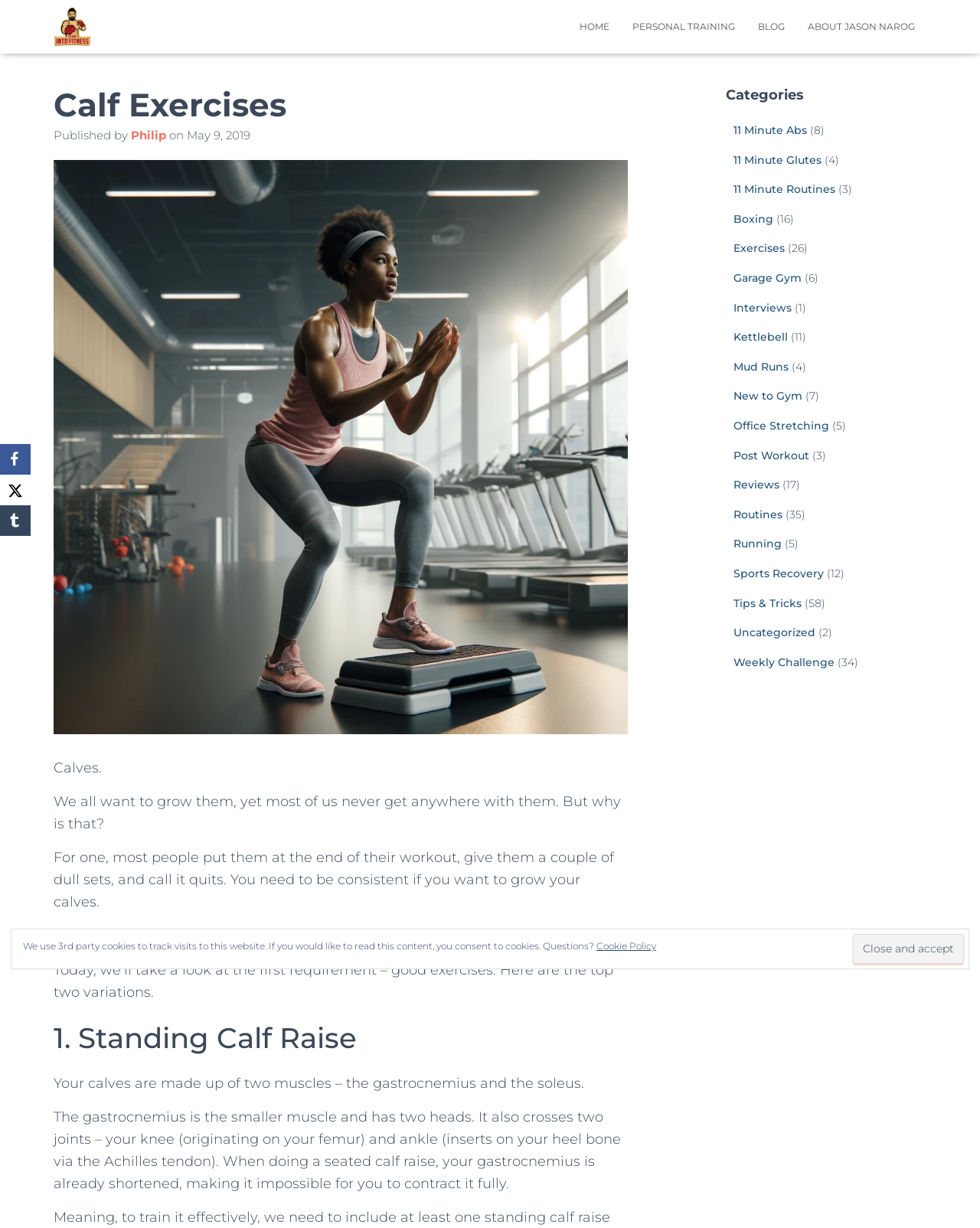Construct a thorough caption encompassing all aspects of the webpage.

This webpage is about calf exercises and fitness. At the top, there is a header section with a logo and a navigation menu that includes links to "HOME", "PERSONAL TRAINING", "BLOG", and "ABOUT JASON NAROG". Below the header, there is a heading that reads "Calf Exercises" and a subheading that says "Published by Philip on May 9, 2019".

The main content of the page is divided into sections. The first section has an image of a woman exercising and a paragraph of text that discusses the importance of consistent and functional exercises for growing calf muscles. The text also mentions the need for proper form and a full range of motion.

The next section is about the first requirement for good calf exercises, which is functional exercises. There is a heading that reads "1. Standing Calf Raise" and a paragraph of text that explains the anatomy of the calf muscles, including the gastrocnemius and soleus.

On the right side of the page, there is a section with categories and links to other articles on the website. The categories include "11 Minute Abs", "11 Minute Glutes", "11 Minute Routines", and many others. Each category has a link and a number in parentheses, indicating the number of articles in that category.

At the bottom of the page, there are links to social media platforms, including Facebook, Tumblr, and others. There is also a button to close and accept cookies, and a message that explains the use of 3rd party cookies to track visits to the website.